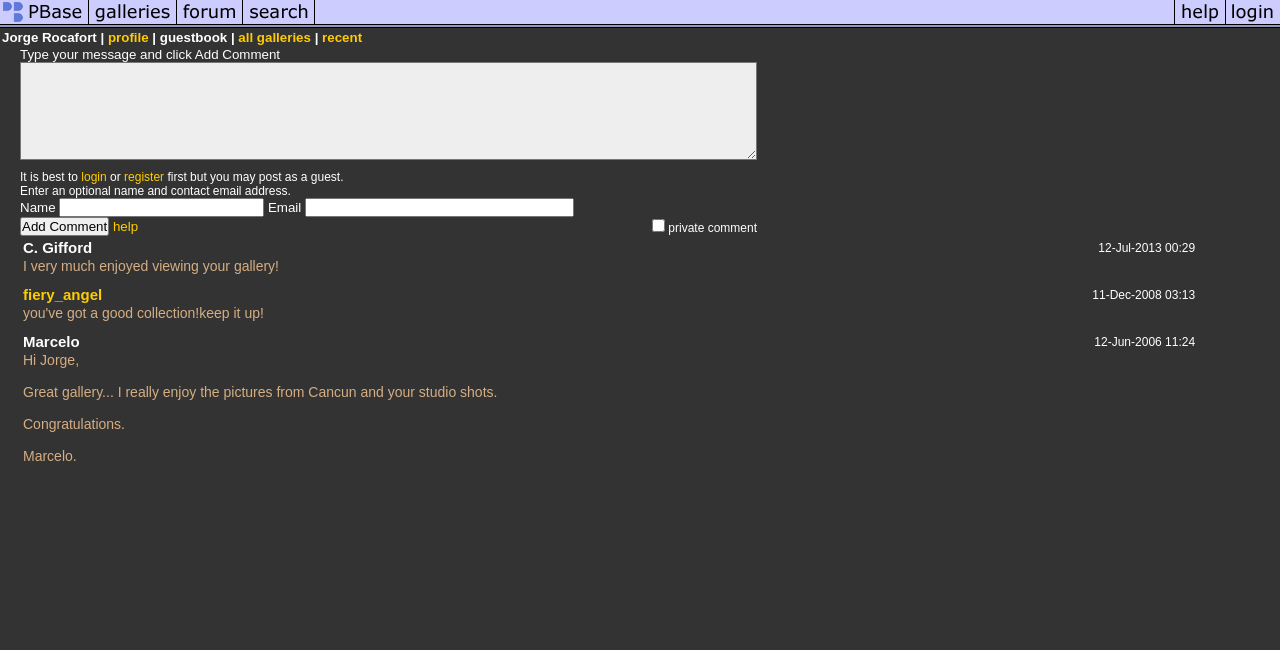Give the bounding box coordinates for the element described by: "parent_node: help name="submit" value="Add Comment"".

[0.016, 0.334, 0.085, 0.363]